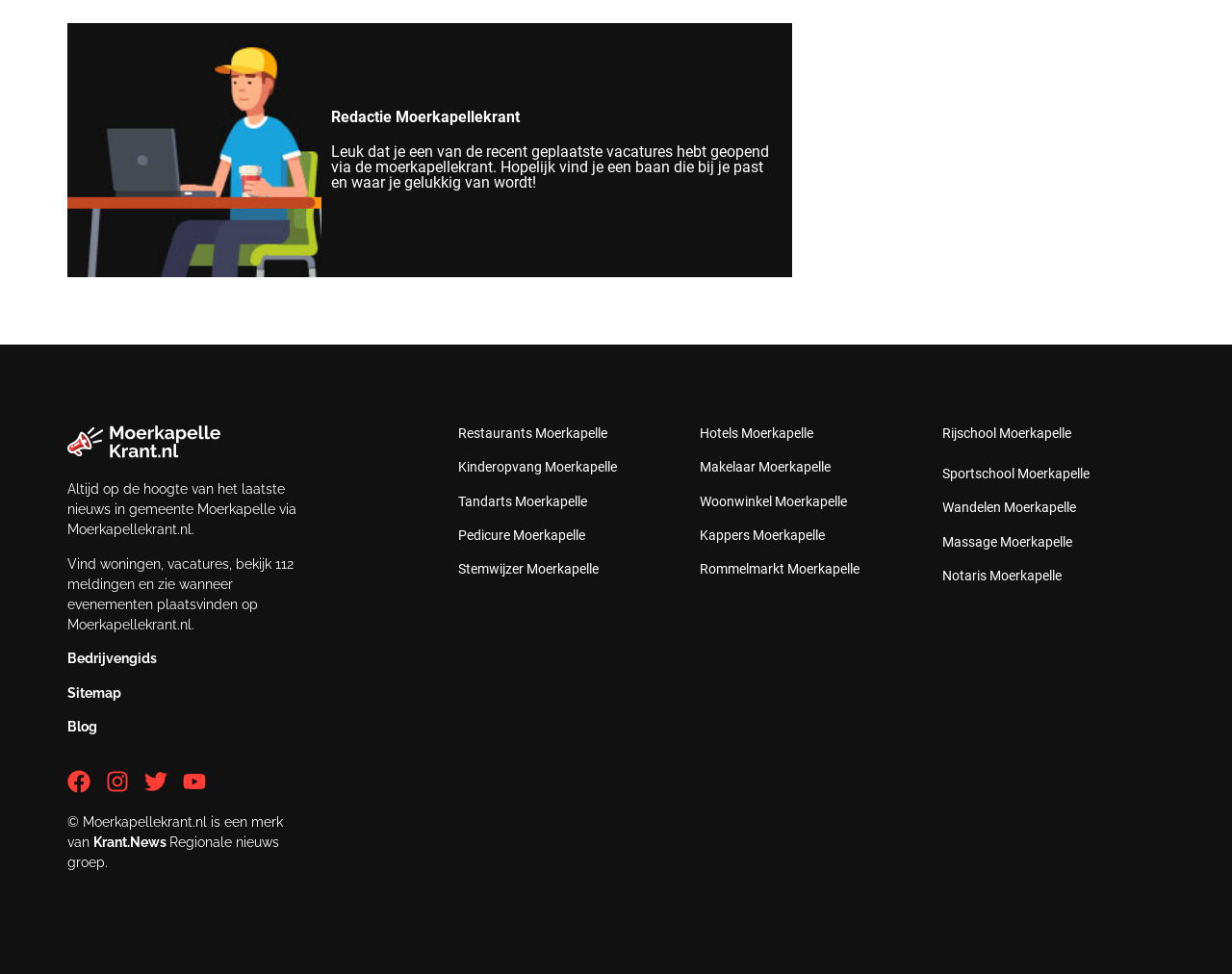What type of information can be found on this website?
Please respond to the question with as much detail as possible.

The website appears to provide news and local information about Moerkapelle, as evidenced by the text 'Altijd op de hoogte van het laatste nieuws in gemeente Moerkapelle via Moerkapellekrant.nl.' and the various links to local services and businesses.